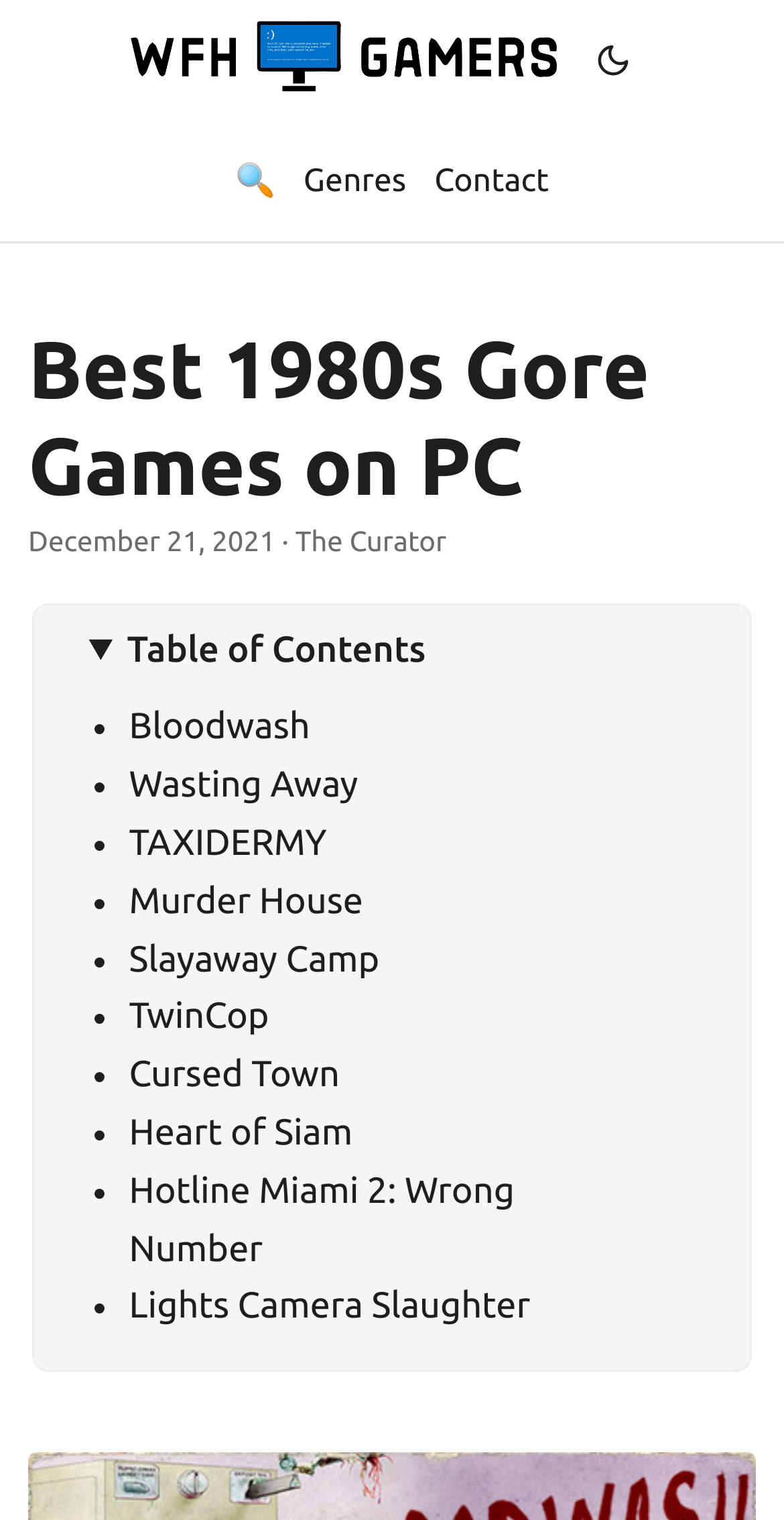Predict the bounding box of the UI element based on the description: "Hotline Miami 2: Wrong Number". The coordinates should be four float numbers between 0 and 1, formatted as [left, top, right, bottom].

[0.165, 0.77, 0.656, 0.834]